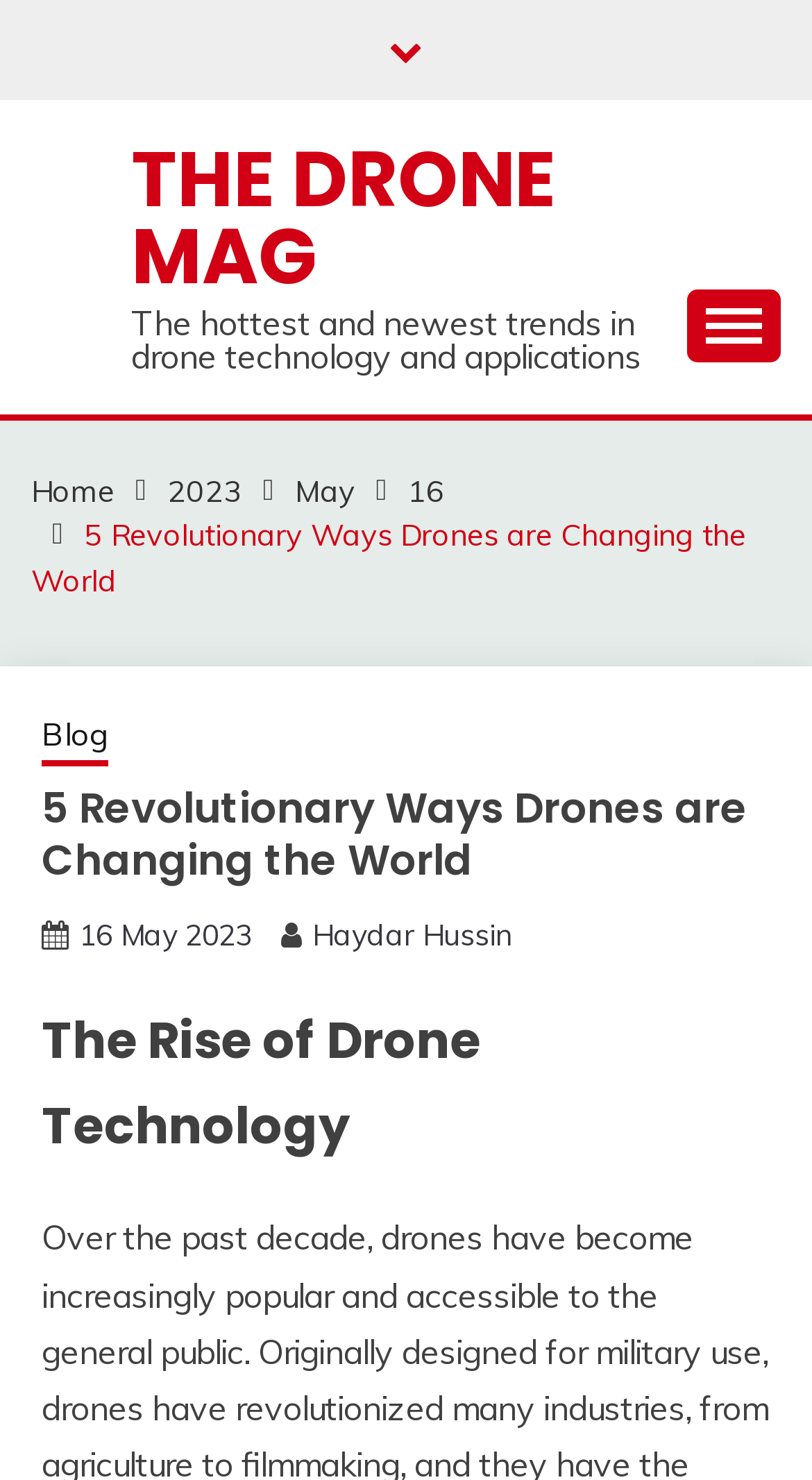What is the purpose of the button with the icon?
Please answer the question with a detailed response using the information from the screenshot.

I inferred the purpose by looking at the button's description, which says 'expanded: False controls: primary-menu', suggesting that it is used to expand or collapse the primary menu.